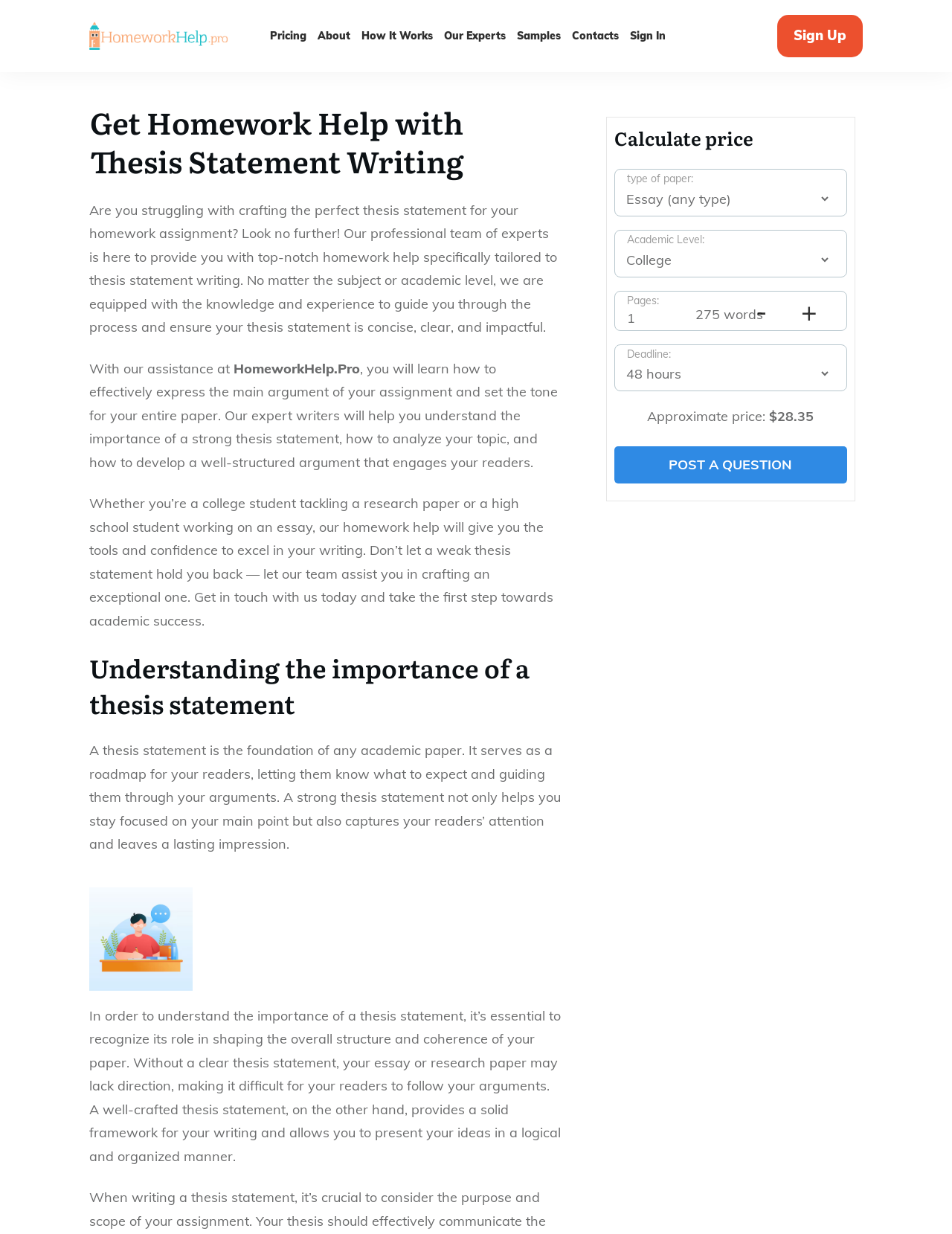What is the current price estimate for a homework help?
Kindly offer a detailed explanation using the data available in the image.

Based on the default settings in the 'Calculate price' section, the approximate price estimate for a homework help is $28.35.